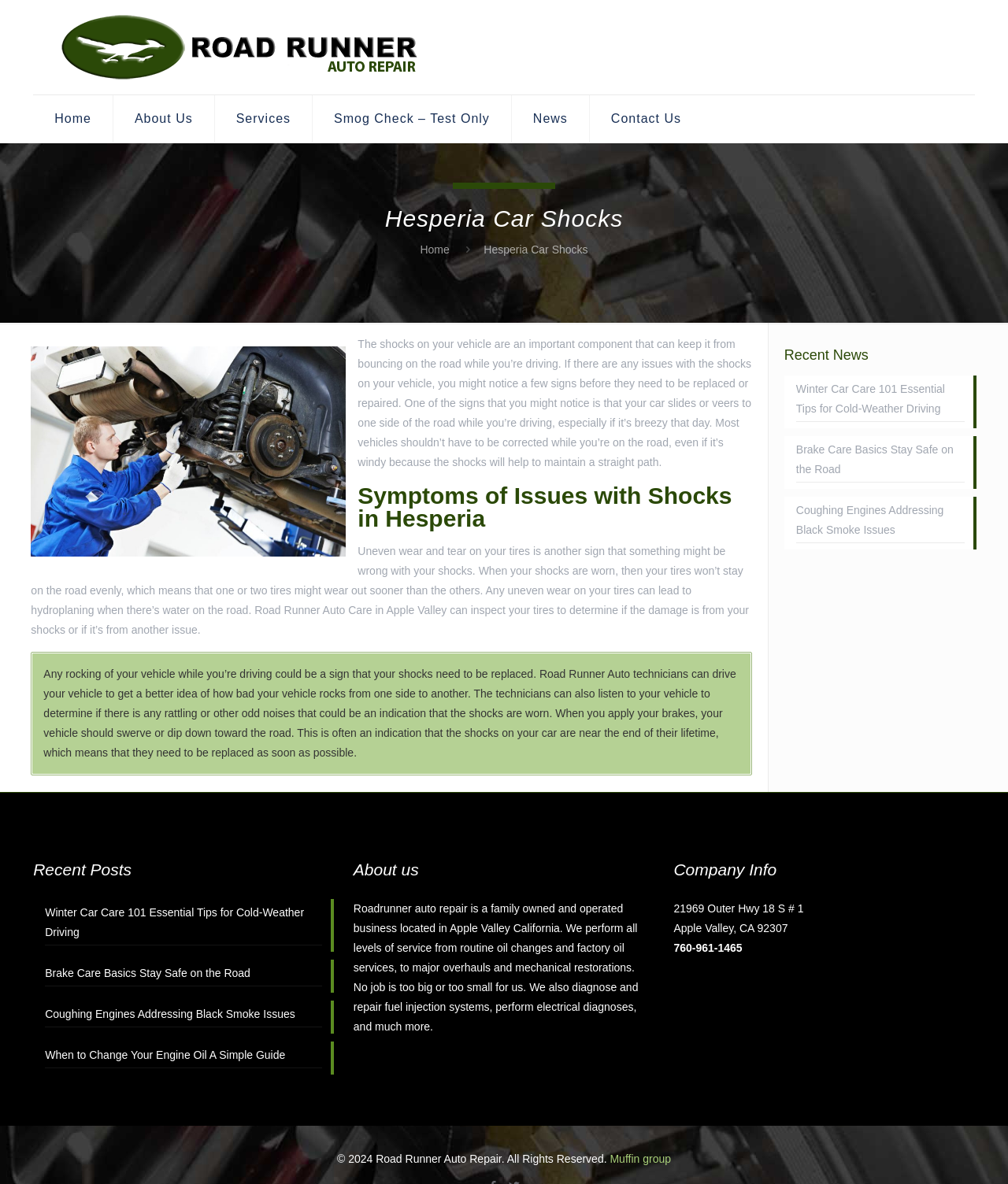What is the main topic of this webpage?
Based on the content of the image, thoroughly explain and answer the question.

Based on the webpage content, the main topic is about car shocks, specifically the importance of maintaining them and the signs of issues with shocks.